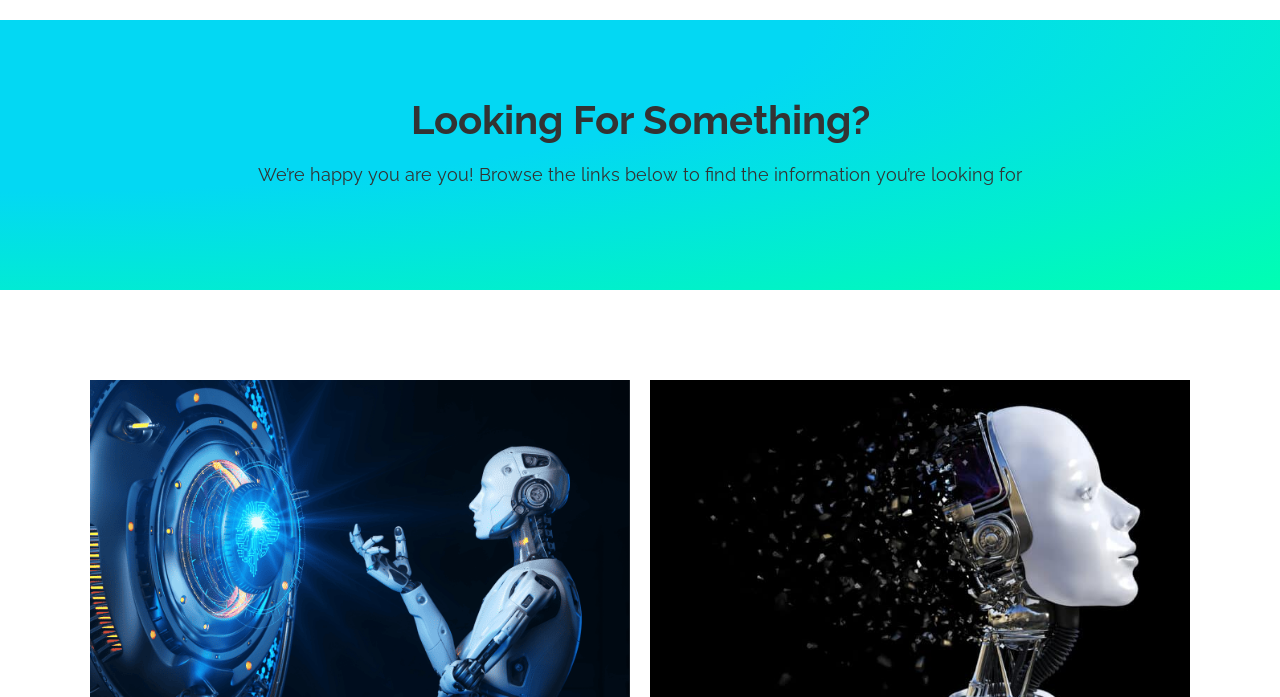Locate the primary heading on the webpage and return its text.

Looking For Something?